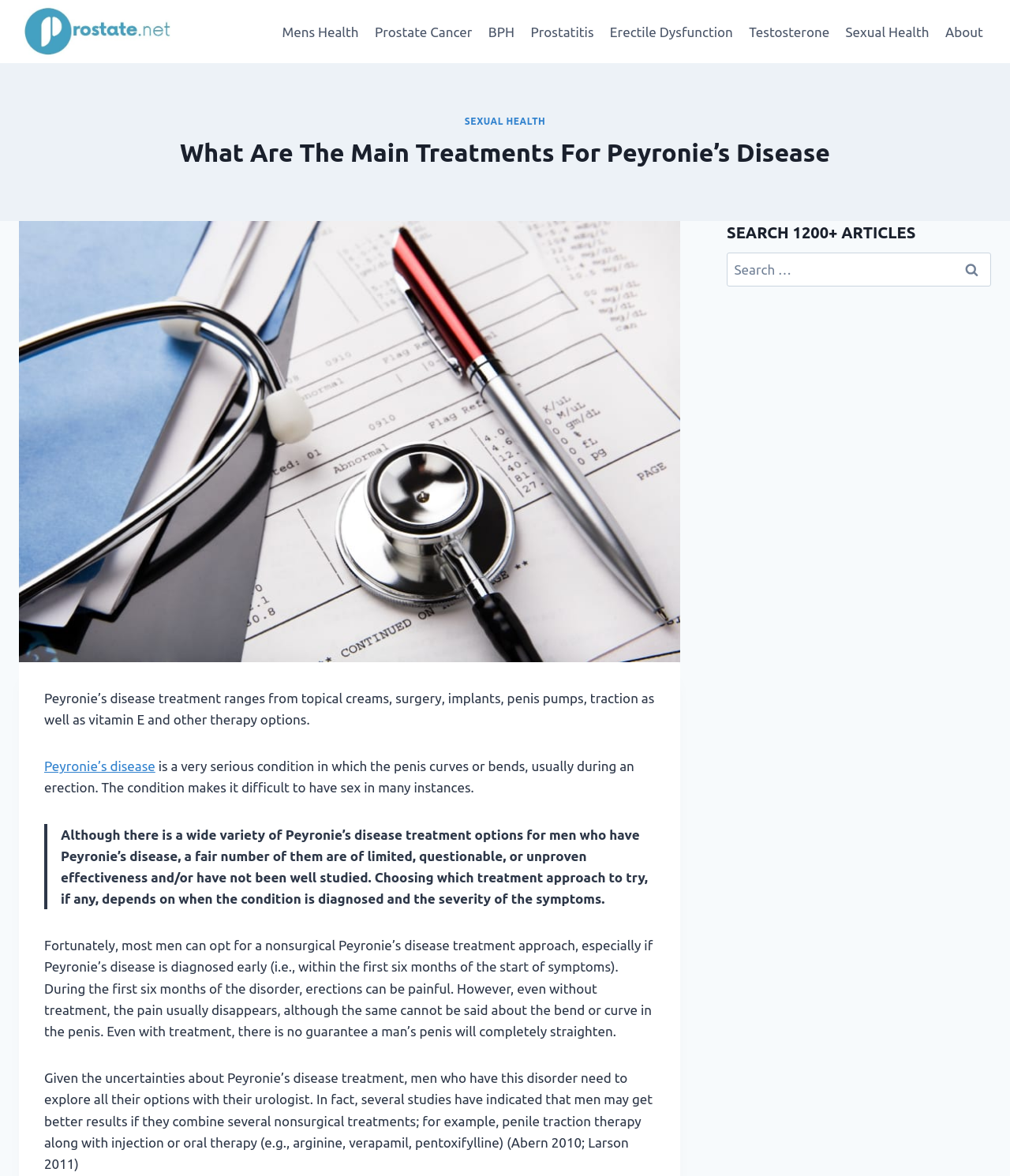What is the recommended approach for treating Peyronie's disease?
Using the picture, provide a one-word or short phrase answer.

Nonsurgical treatment